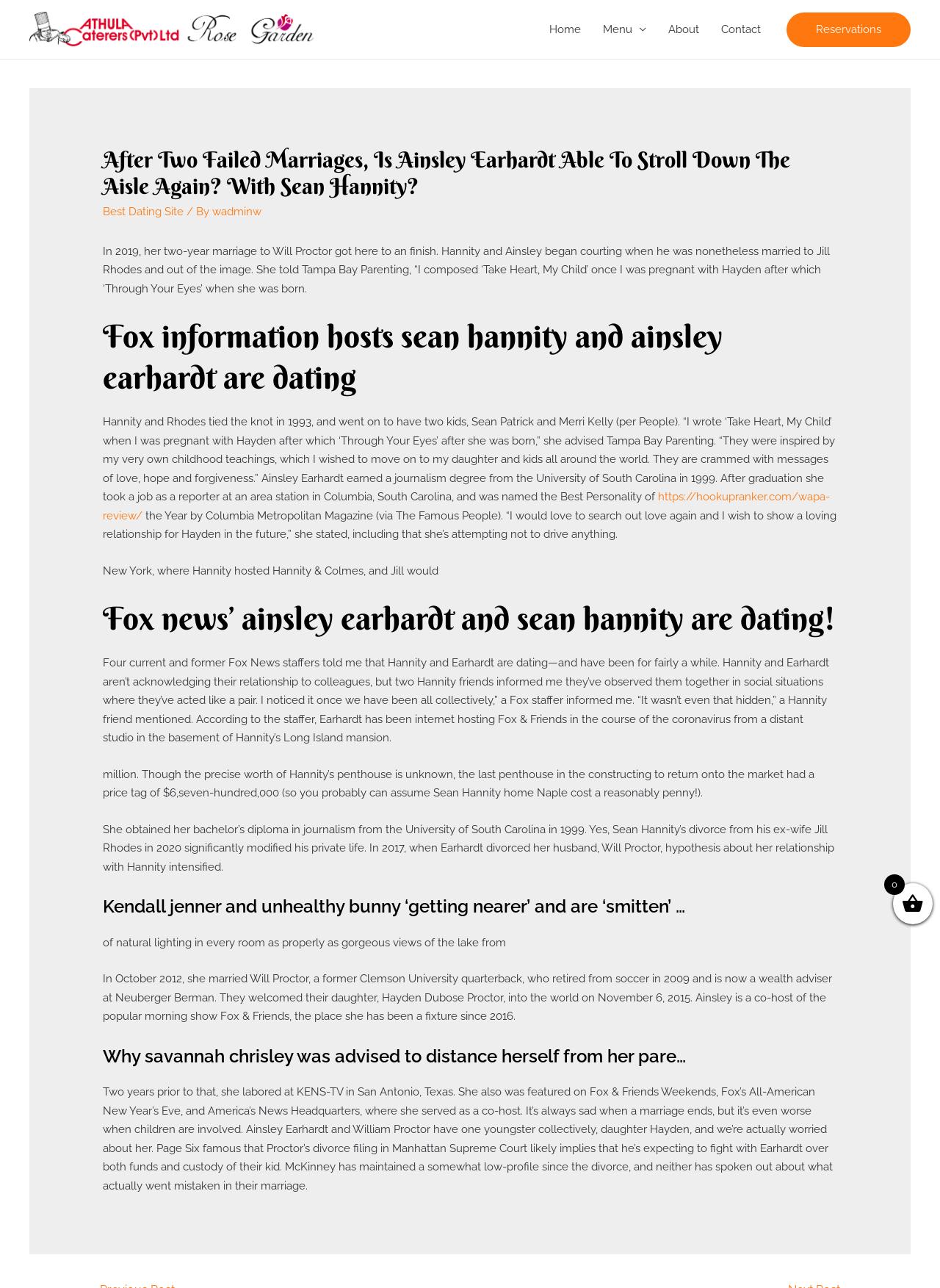Please extract the webpage's main title and generate its text content.

After Two Failed Marriages, Is Ainsley Earhardt Able To Stroll Down The Aisle Again? With Sean Hannity?